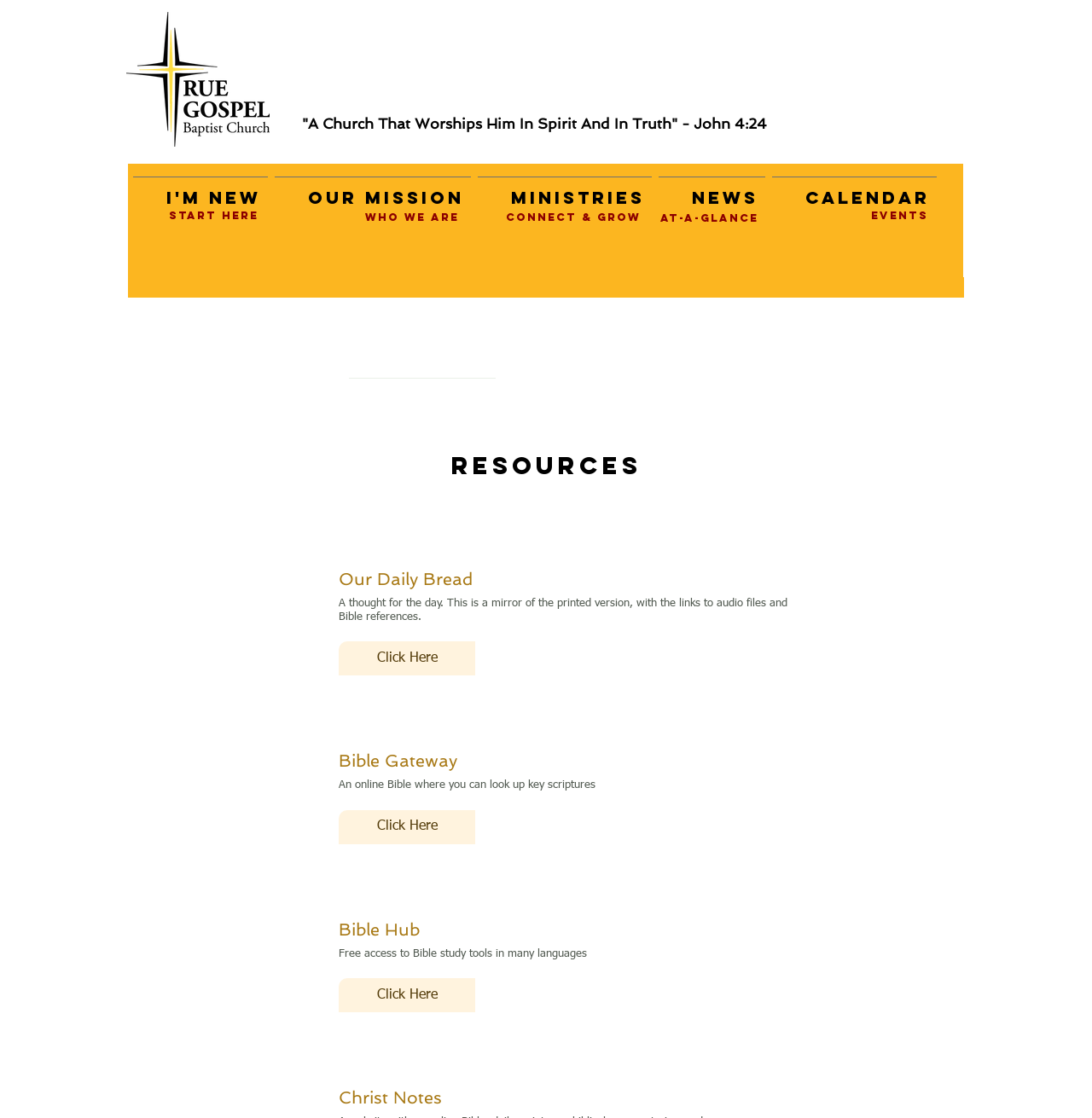Analyze the image and provide a detailed answer to the question: How many main sections are there on the webpage?

By analyzing the headings on the webpage, I identify three main sections: 'WHO WE ARE', 'CONNECT & GROW', and 'Events'. These sections are separated by horizontal lines and have distinct headings, indicating that they are the main sections of the webpage.